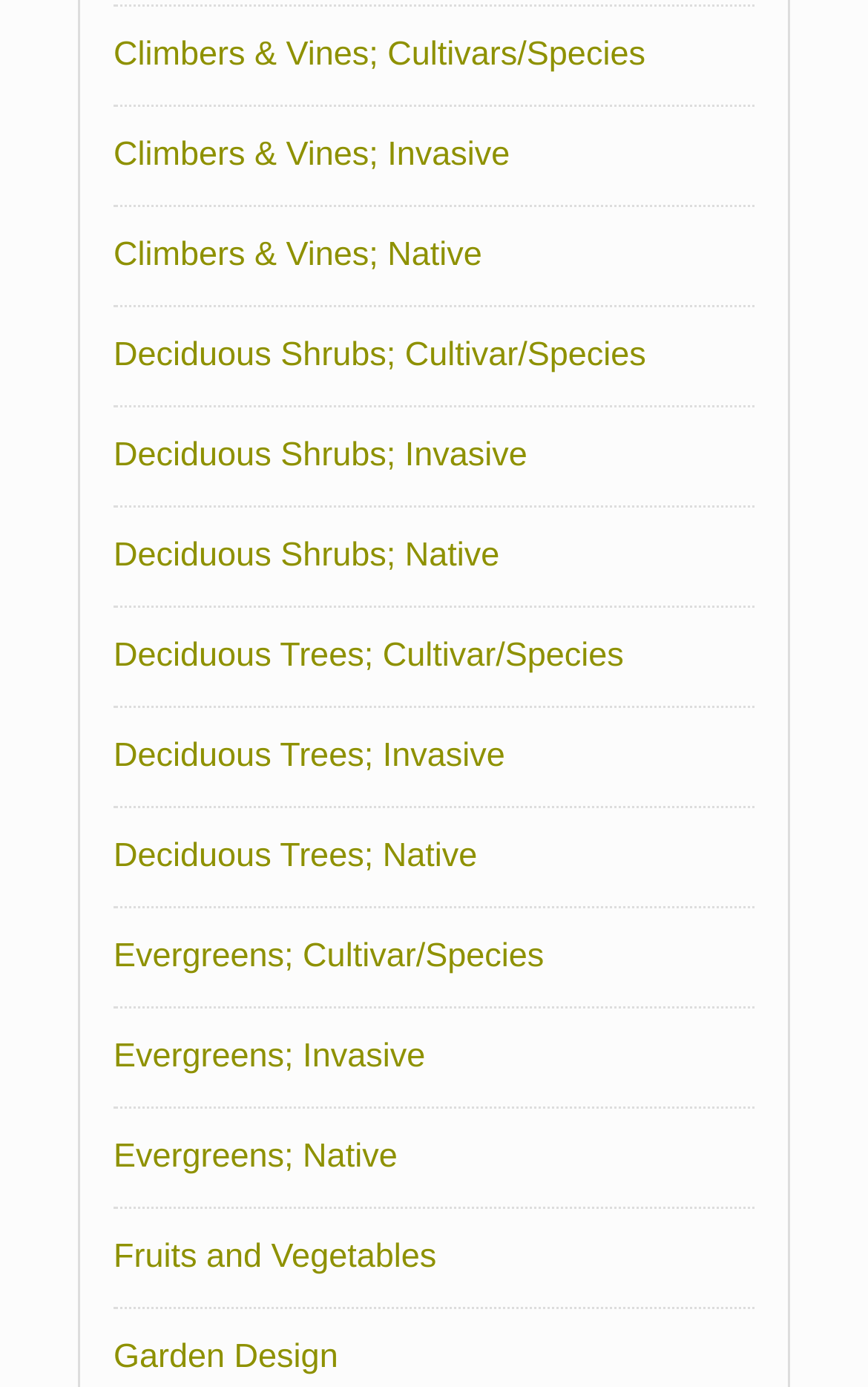Provide the bounding box coordinates of the HTML element this sentence describes: "Deciduous Shrubs; Native". The bounding box coordinates consist of four float numbers between 0 and 1, i.e., [left, top, right, bottom].

[0.131, 0.387, 0.575, 0.414]